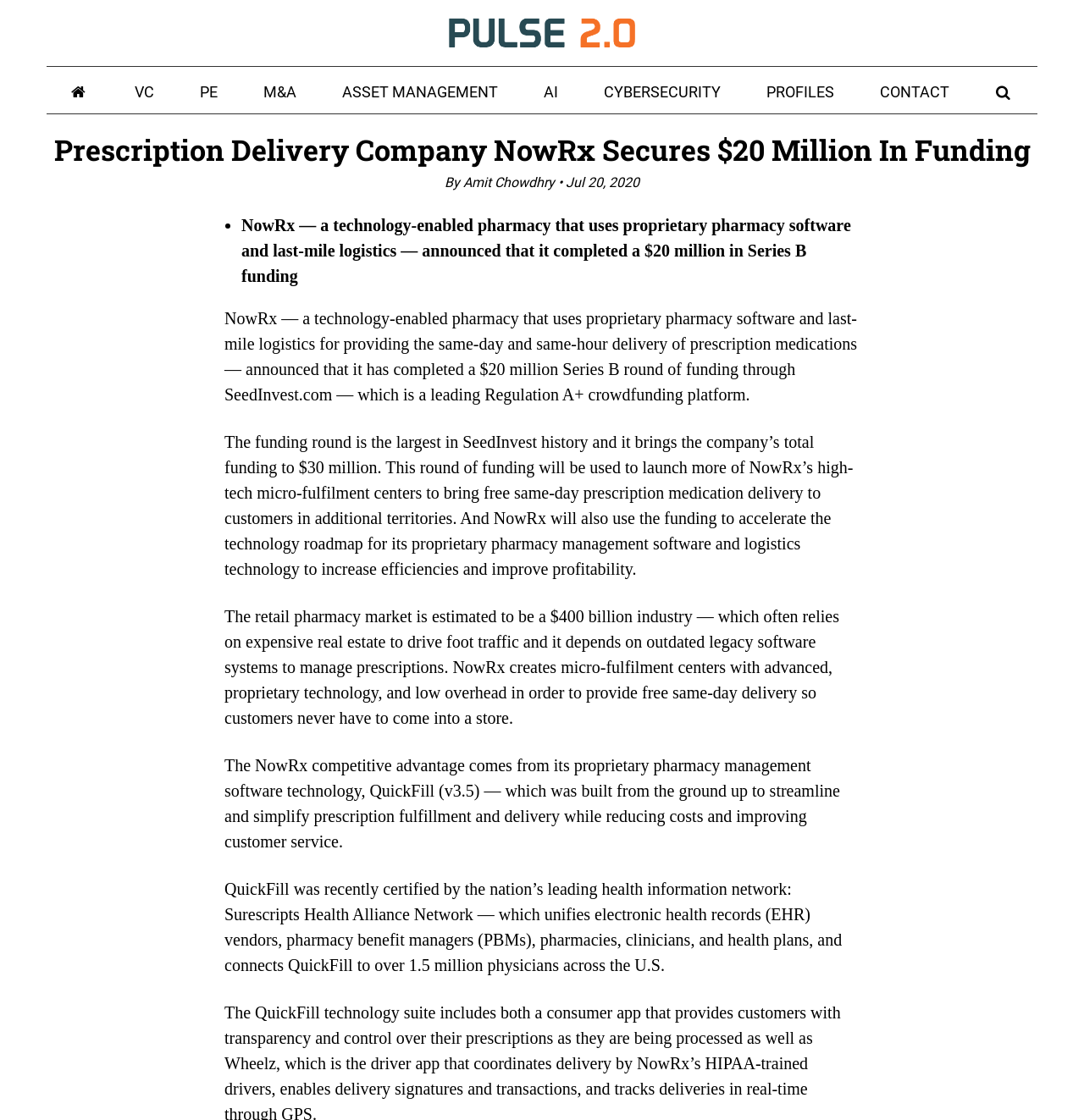How many physicians are connected to QuickFill?
Examine the image and give a concise answer in one word or a short phrase.

1.5 million